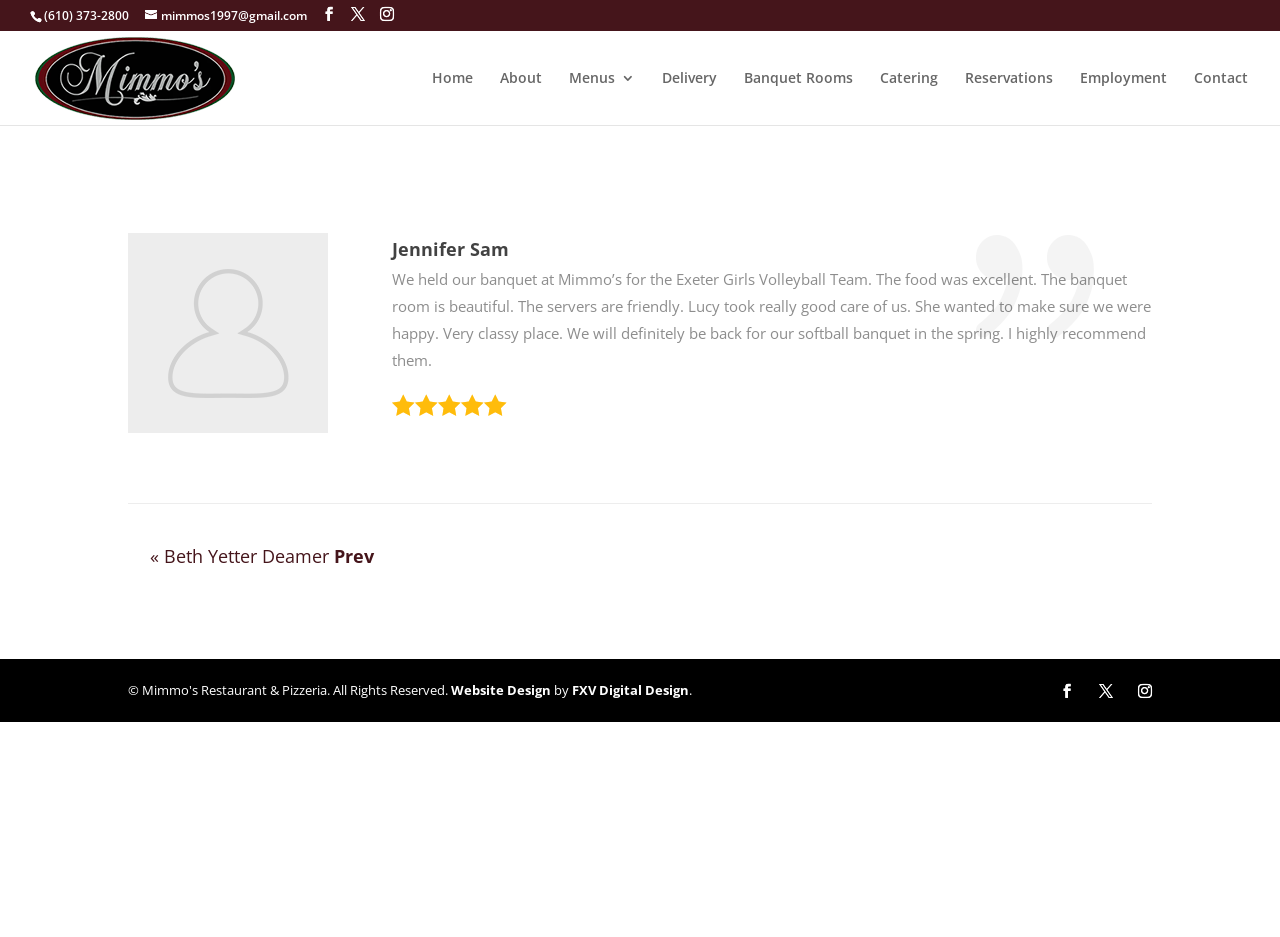Generate a thorough explanation of the webpage's elements.

The webpage appears to be a review or testimonial page for Mimmo's Italian Restaurant and Pizzeria. At the top left, there is a row of social media links, including phone, email, and three social media icons. Below this, there is a prominent link to the restaurant's name, accompanied by a logo image.

The main content of the page is an article section that takes up most of the page. Within this section, there is a large image at the top left, followed by a heading with the name "Jennifer Sam". Below this, there is a block of text that describes a positive experience at the restaurant, mentioning the excellent food, beautiful banquet room, and friendly servers. The text also mentions a specific staff member, Lucy, who provided good care.

To the right of the image, there is a rating or review indicator with the text "100%". At the bottom of the article section, there is a link to a previous review or testimonial, labeled "« Beth Yetter Deamer Prev".

Above the article section, there is a navigation menu with links to various pages, including Home, About, Menus, Delivery, Banquet Rooms, Catering, Reservations, Employment, and Contact.

At the very bottom of the page, there is a footer section with social media links again, as well as a credit line for the website design, attributed to FXV Digital Design.